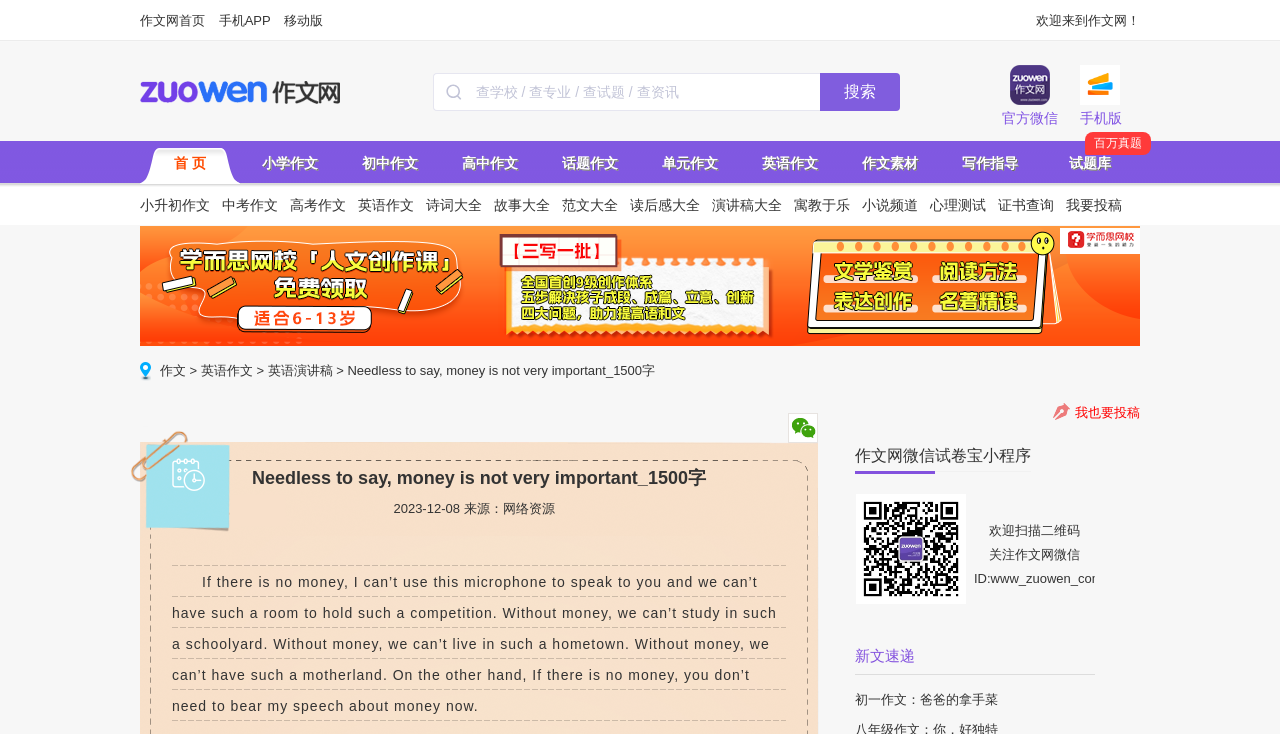Identify the bounding box coordinates of the clickable region necessary to fulfill the following instruction: "Click on the '搜索' button". The bounding box coordinates should be four float numbers between 0 and 1, i.e., [left, top, right, bottom].

[0.64, 0.099, 0.703, 0.151]